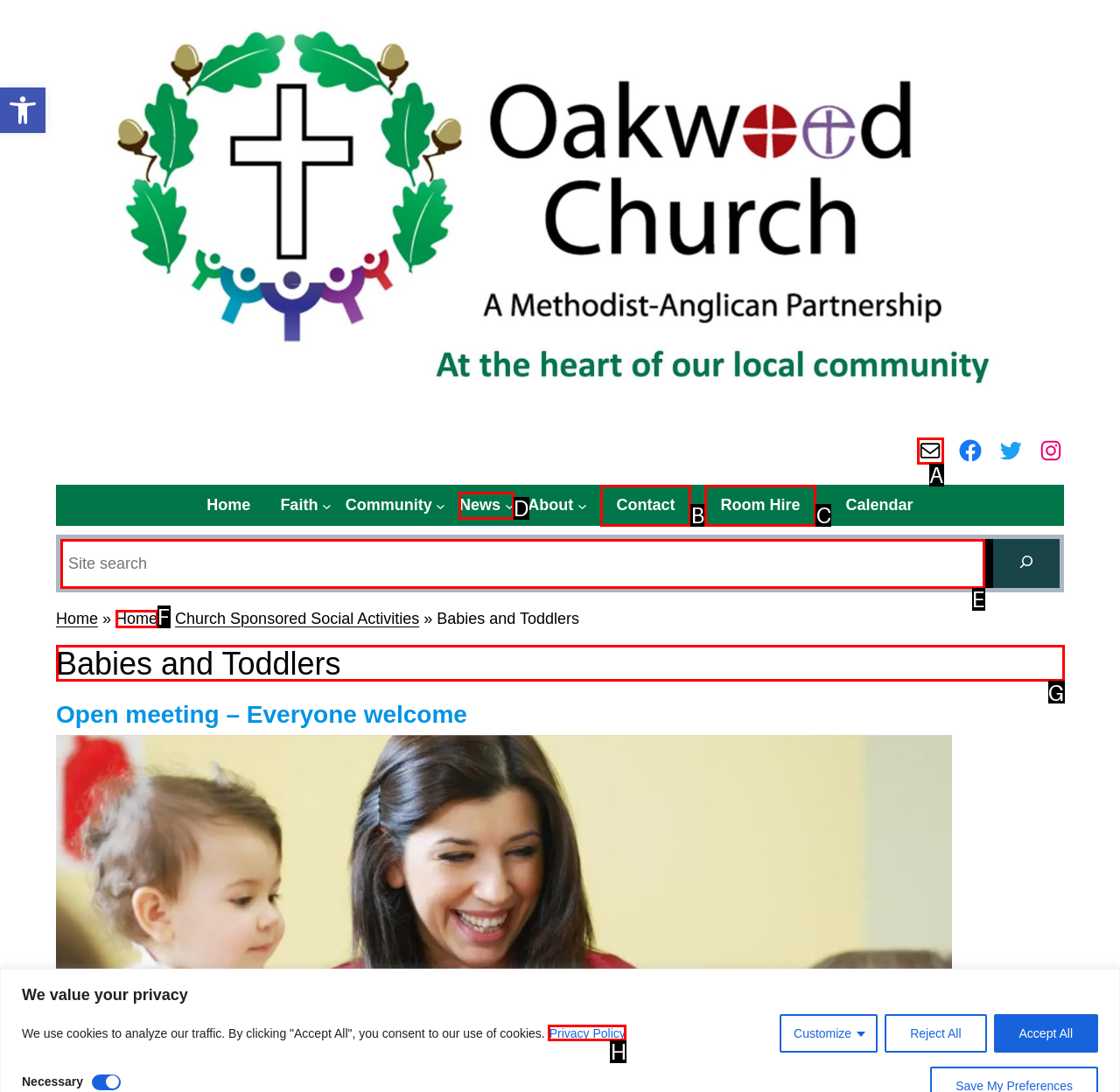Determine which HTML element to click to execute the following task: Read about Babies and Toddlers Answer with the letter of the selected option.

G